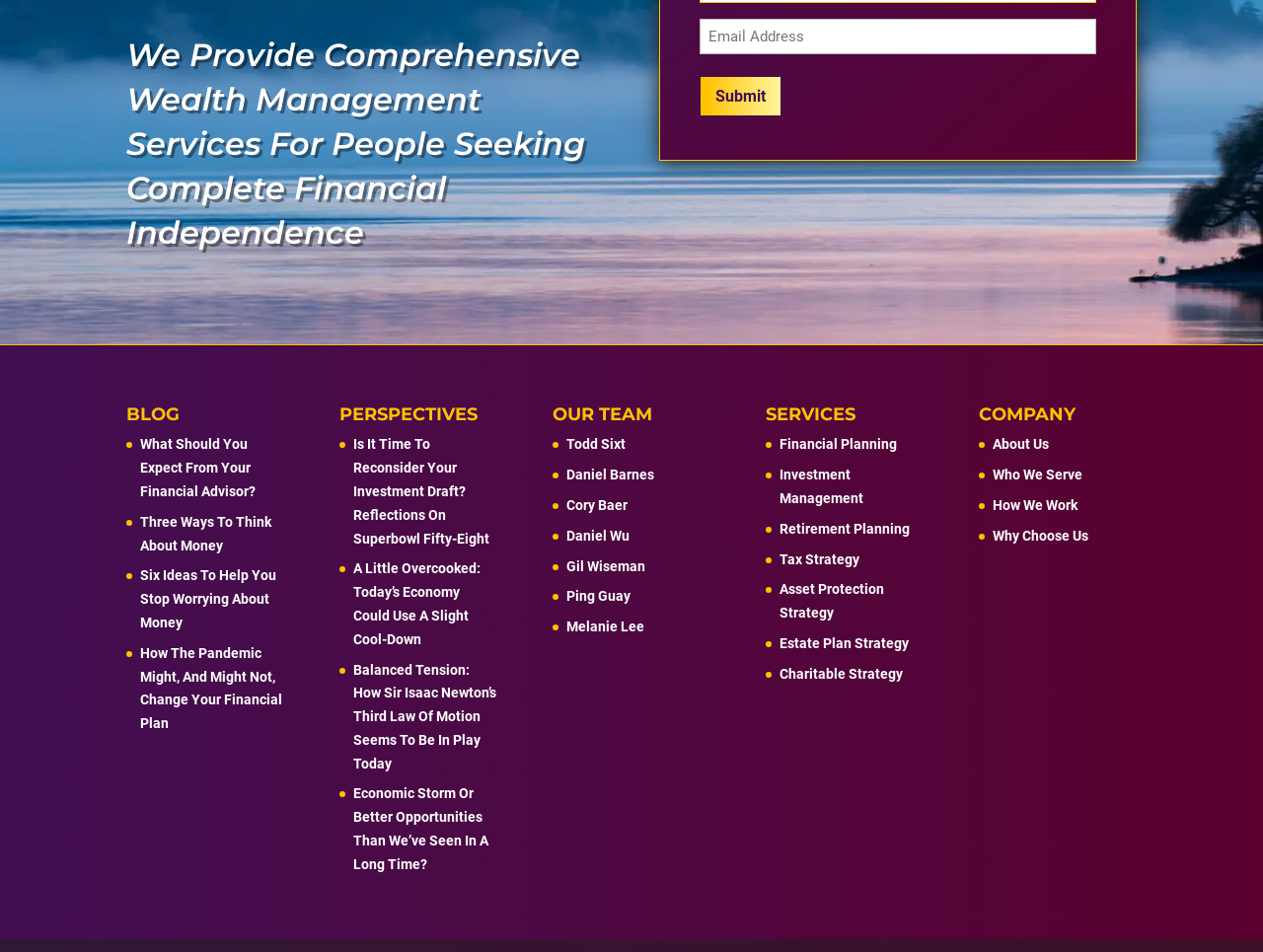Based on the provided description, "Who We Serve", find the bounding box of the corresponding UI element in the screenshot.

[0.786, 0.49, 0.857, 0.507]